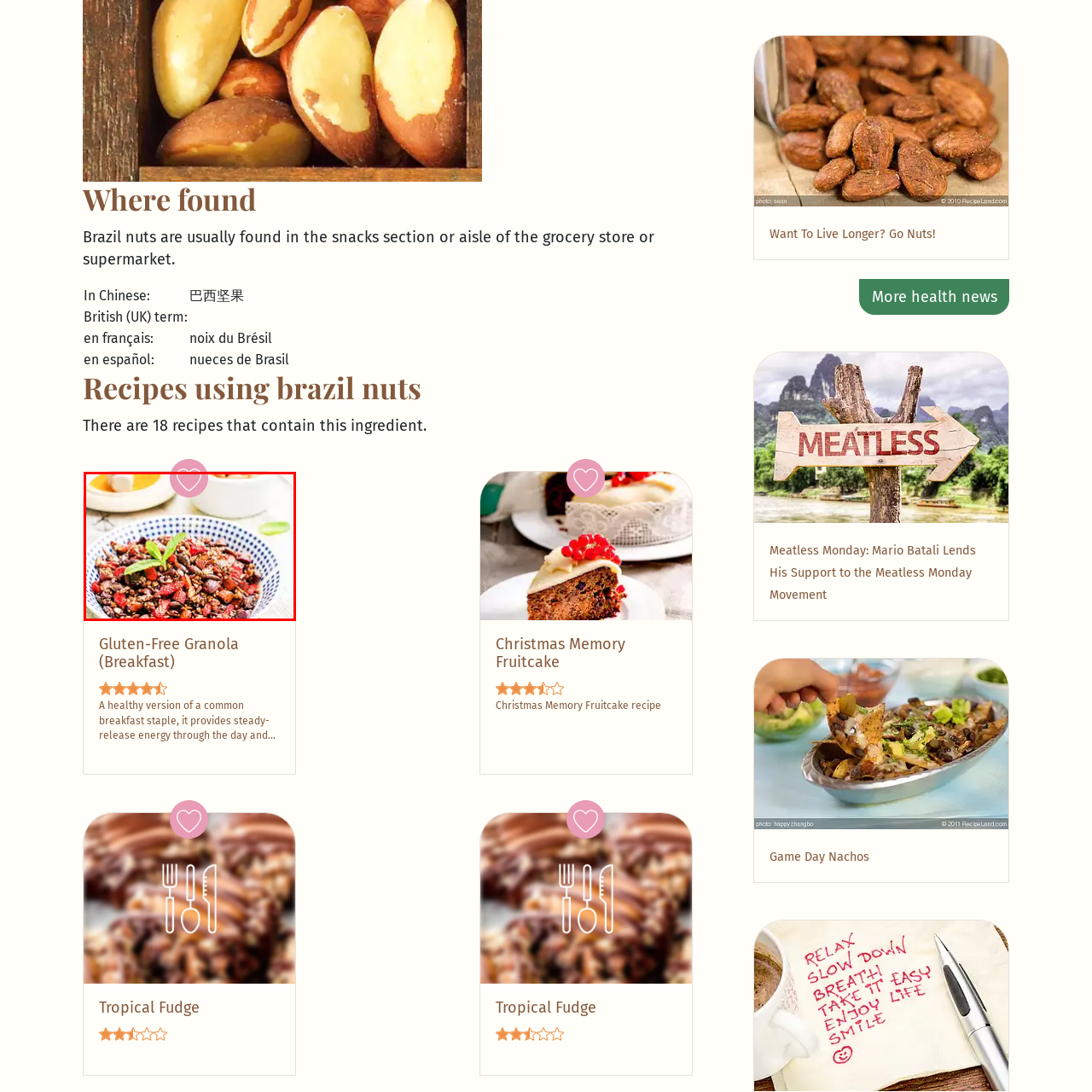Detail the visual elements present in the red-framed section of the image.

This image showcases a vibrant bowl of gluten-free granola, beautifully garnished with a fresh sprig of mint. The granola is a colorful medley of ingredients, including nuts, seeds, and dried fruits, indicating a nutritious start to the day. In the background, an assortment of almonds can be seen alongside some honey, suggesting that these ingredients can be paired for a wholesome breakfast or snack. The dish is presented in a charming blue and white patterned bowl, adding an inviting touch to the overall presentation. This granola recipe reflects a healthy approach to breakfast, packed with essential nutrients and energy-releasing ingredients.